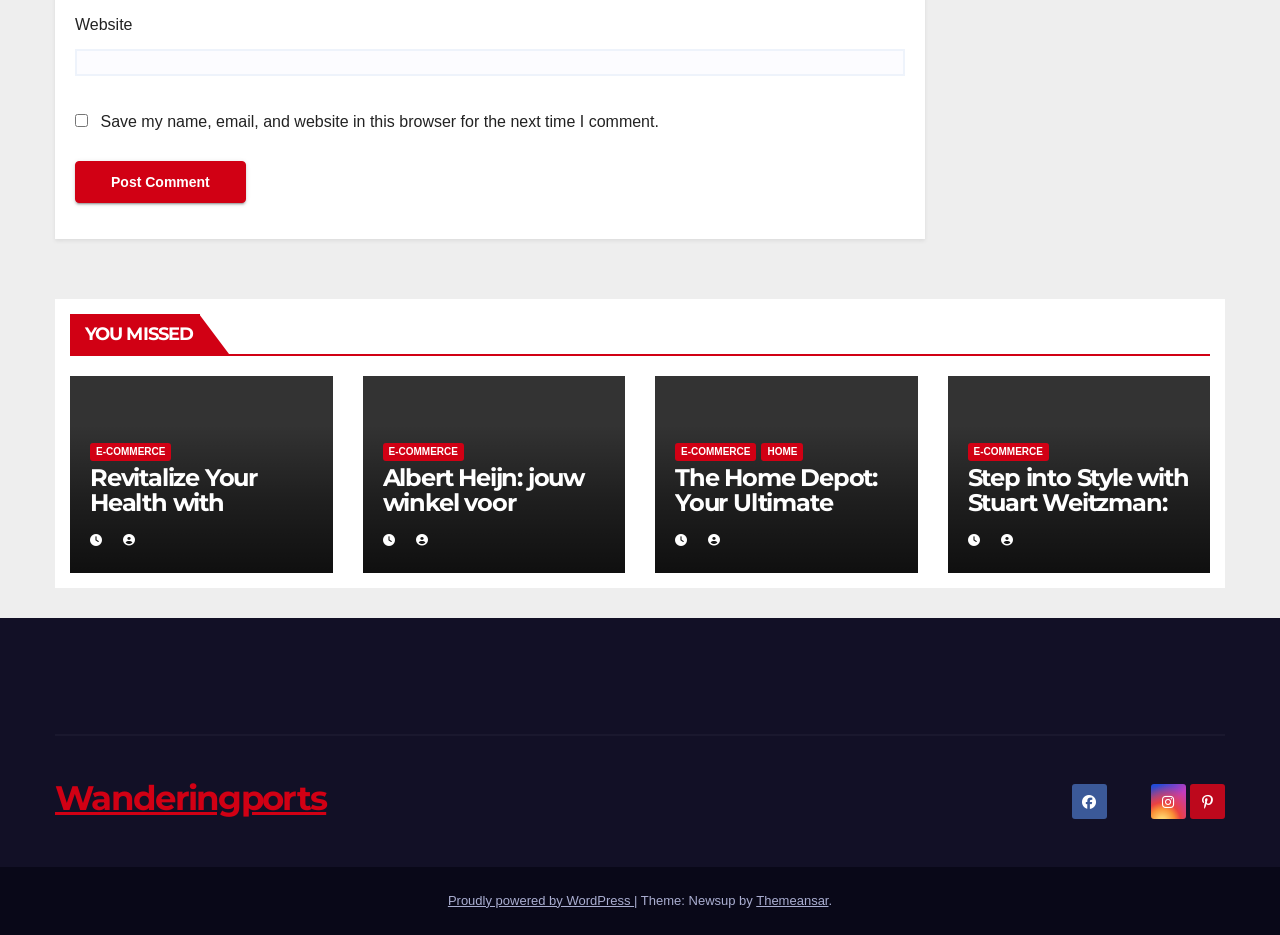What is the function of the button?
Examine the image and give a concise answer in one word or a short phrase.

To post a comment